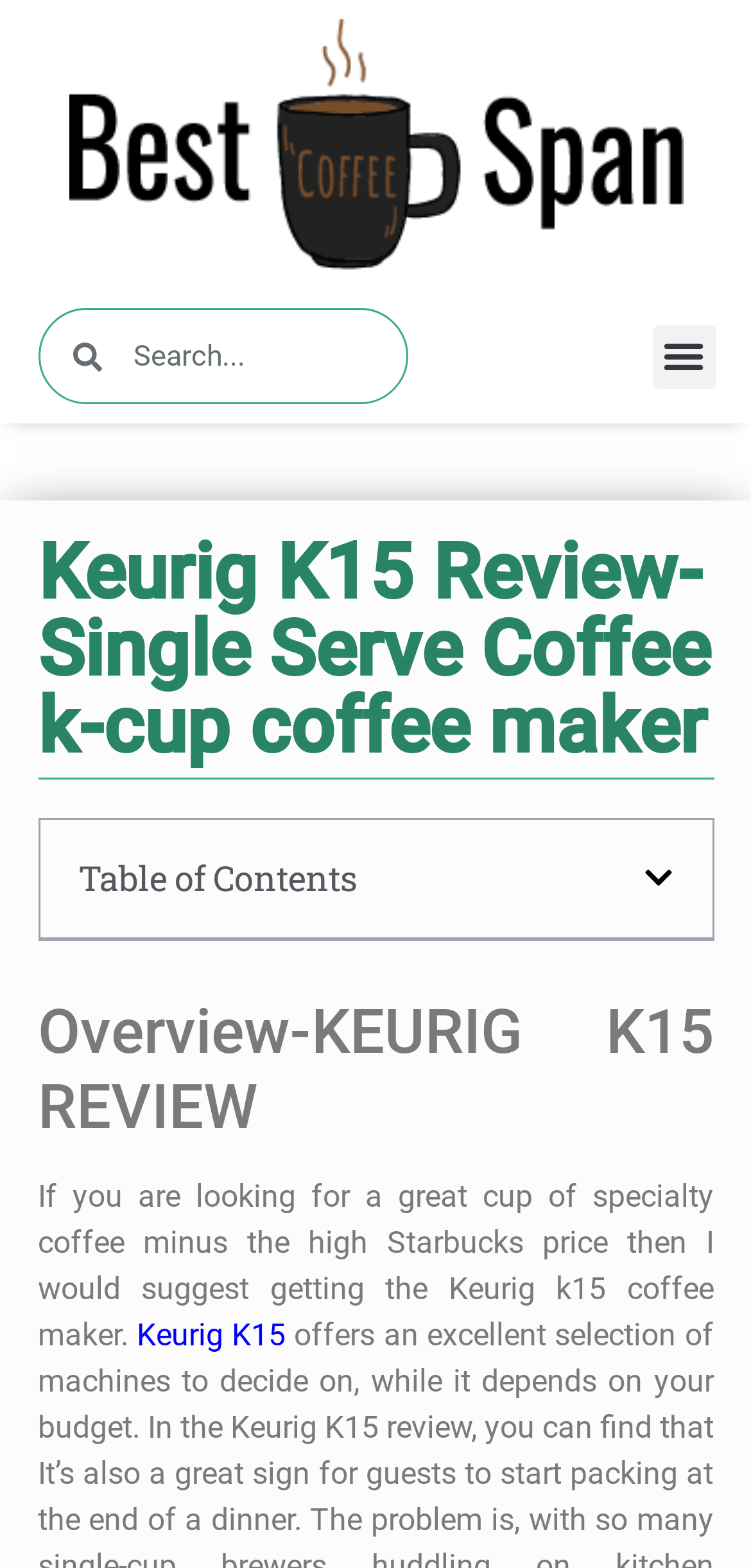Explain the webpage in detail.

The webpage is a review of the Keurig K15 single-serve compact K-Cup pod coffee maker. At the top left of the page, there is a logo of "Best Coffee Span" which is also a link. Next to the logo, there is a search box with a search icon. On the top right, there is a "Menu Toggle" button.

Below the top section, there is a main heading that reads "Keurig K15 Review-Single Serve Coffee k-cup coffee maker". Underneath this heading, there is a "Table of Contents" section with a button to open or close it. 

The main content of the review starts with an "Overview" section, which has a heading "Overview-KEURIG K15 REVIEW". In this section, there is a paragraph of text that discusses the benefits of the Keurig K15 coffee maker, mentioning that it offers a great cup of specialty coffee at a lower price than Starbucks. Within this paragraph, there is a link to "Keurig K15".